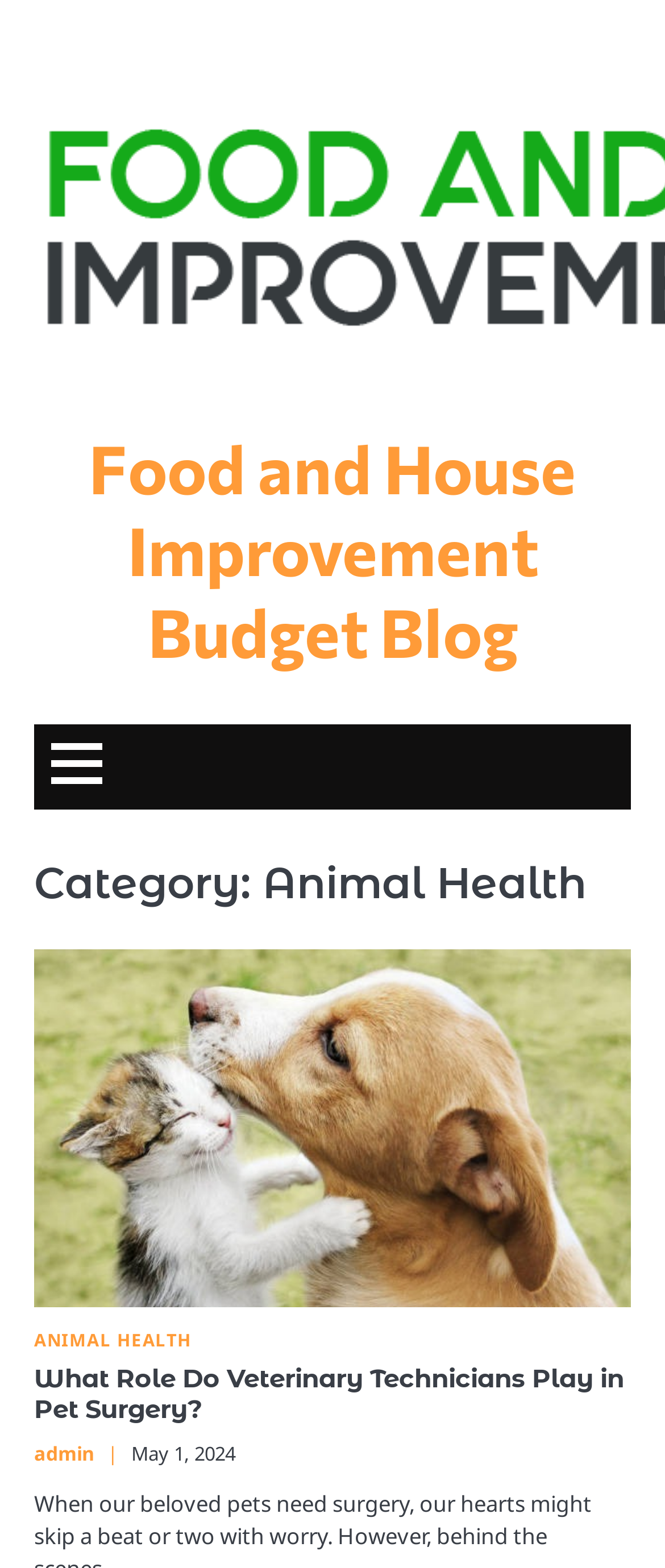What is the title of the first article?
Answer the question using a single word or phrase, according to the image.

What Role Do Veterinary Technicians Play in Pet Surgery?